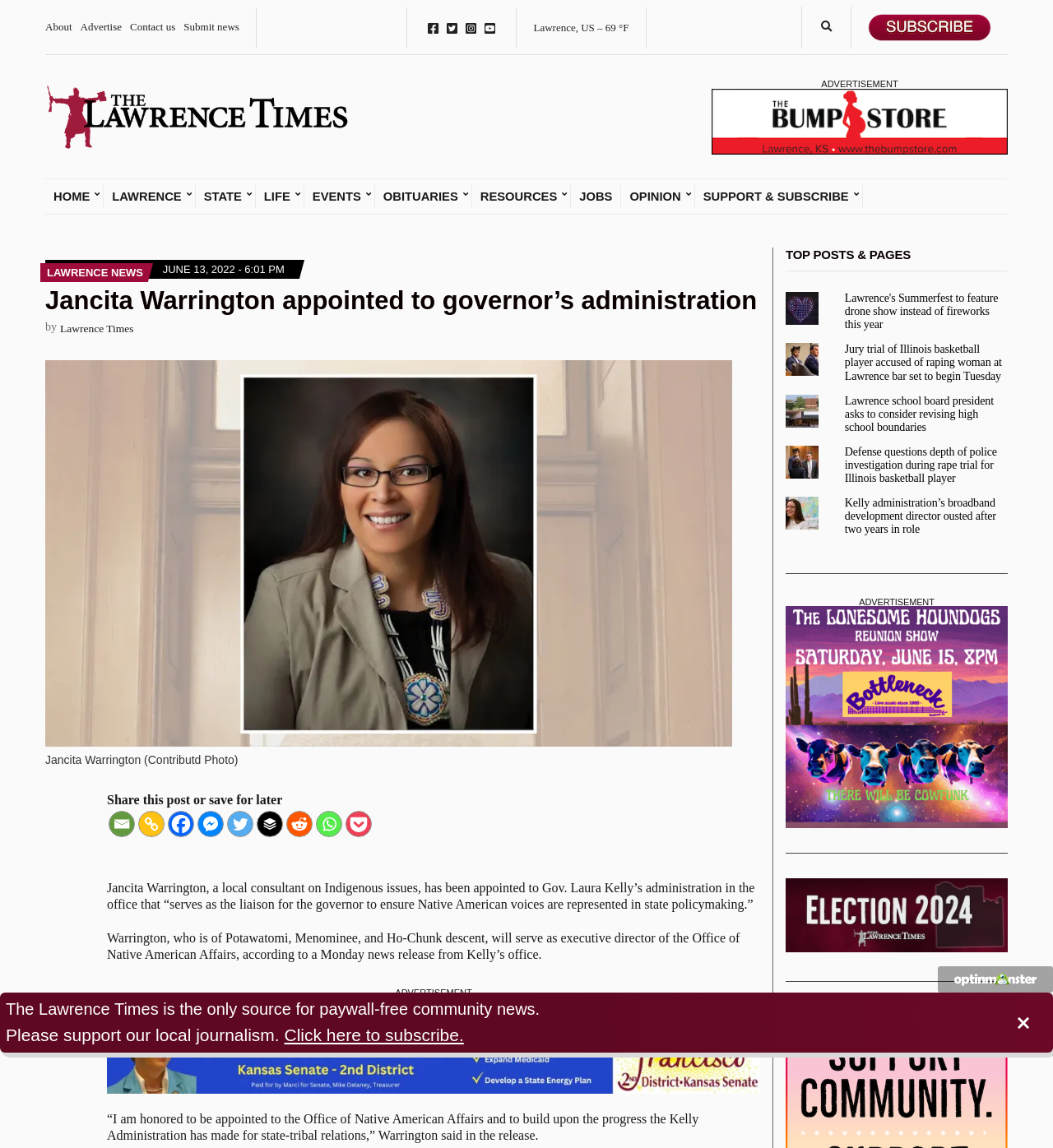What is the name of the news release from Kelly's office?
Based on the visual content, answer with a single word or a brief phrase.

Monday news release